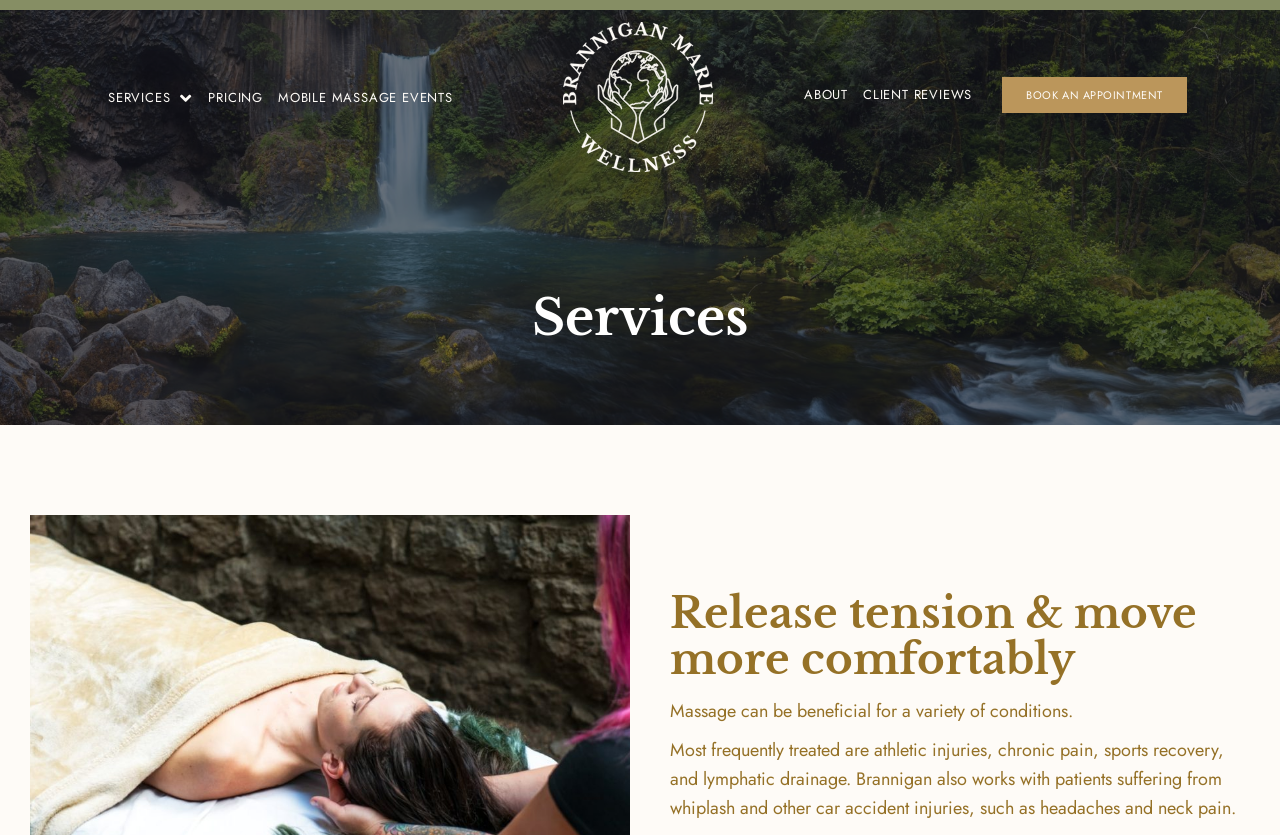Reply to the question with a brief word or phrase: What is the topic of the second heading on the webpage?

massage benefits